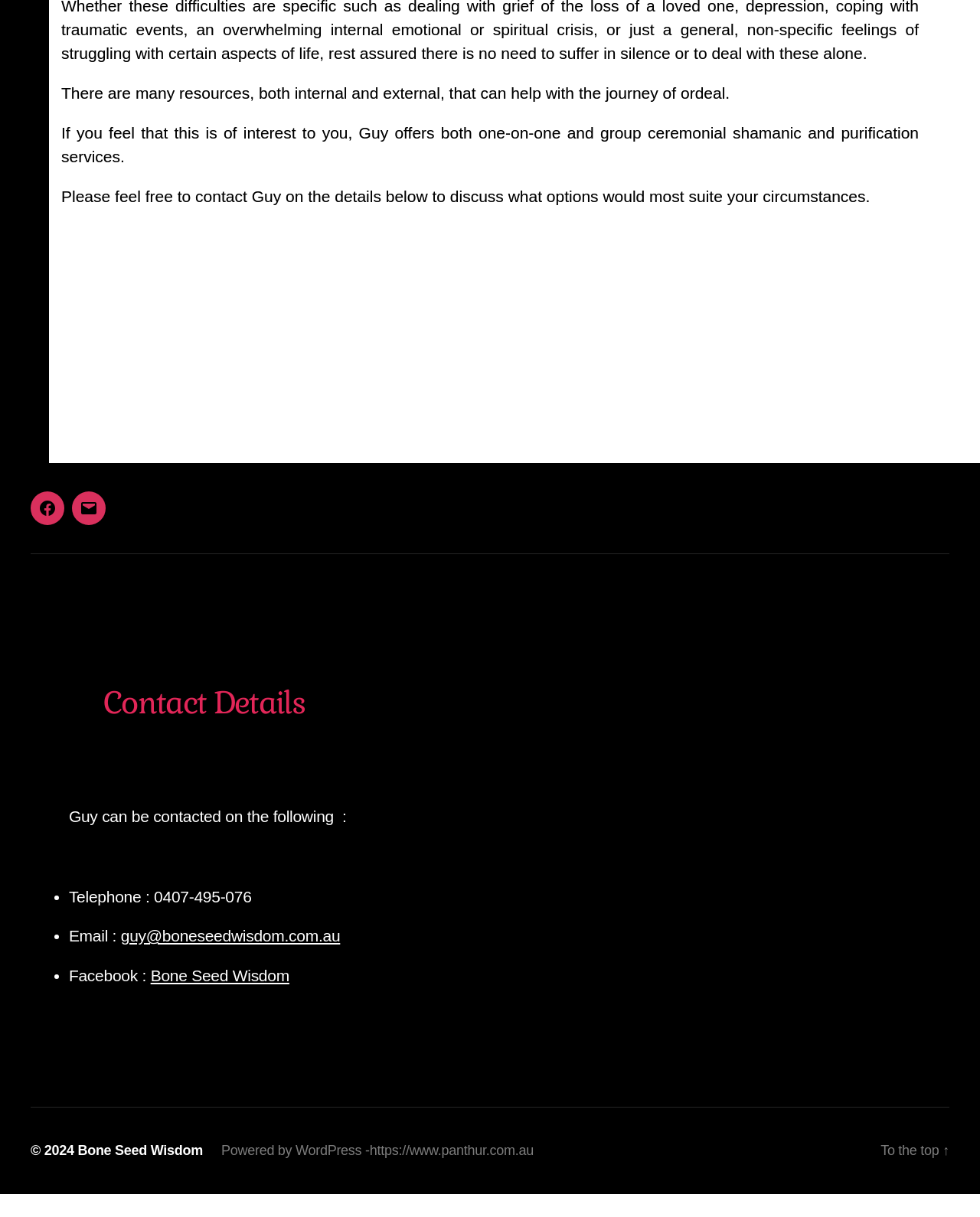Please determine the bounding box coordinates of the element's region to click in order to carry out the following instruction: "Check the contact details". The coordinates should be four float numbers between 0 and 1, i.e., [left, top, right, bottom].

[0.031, 0.55, 0.477, 0.644]